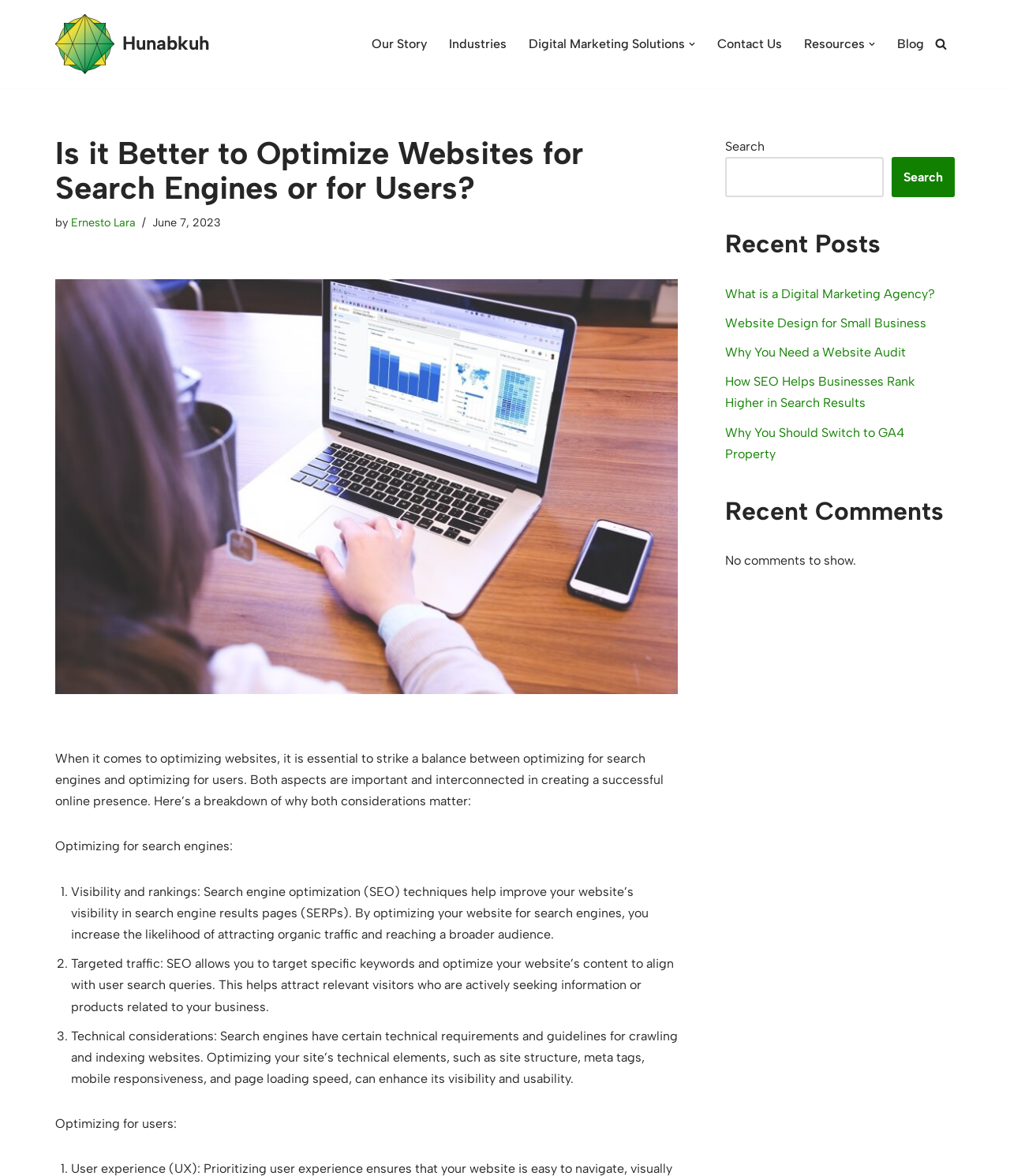What is the topic of the article?
Based on the image content, provide your answer in one word or a short phrase.

Optimizing websites